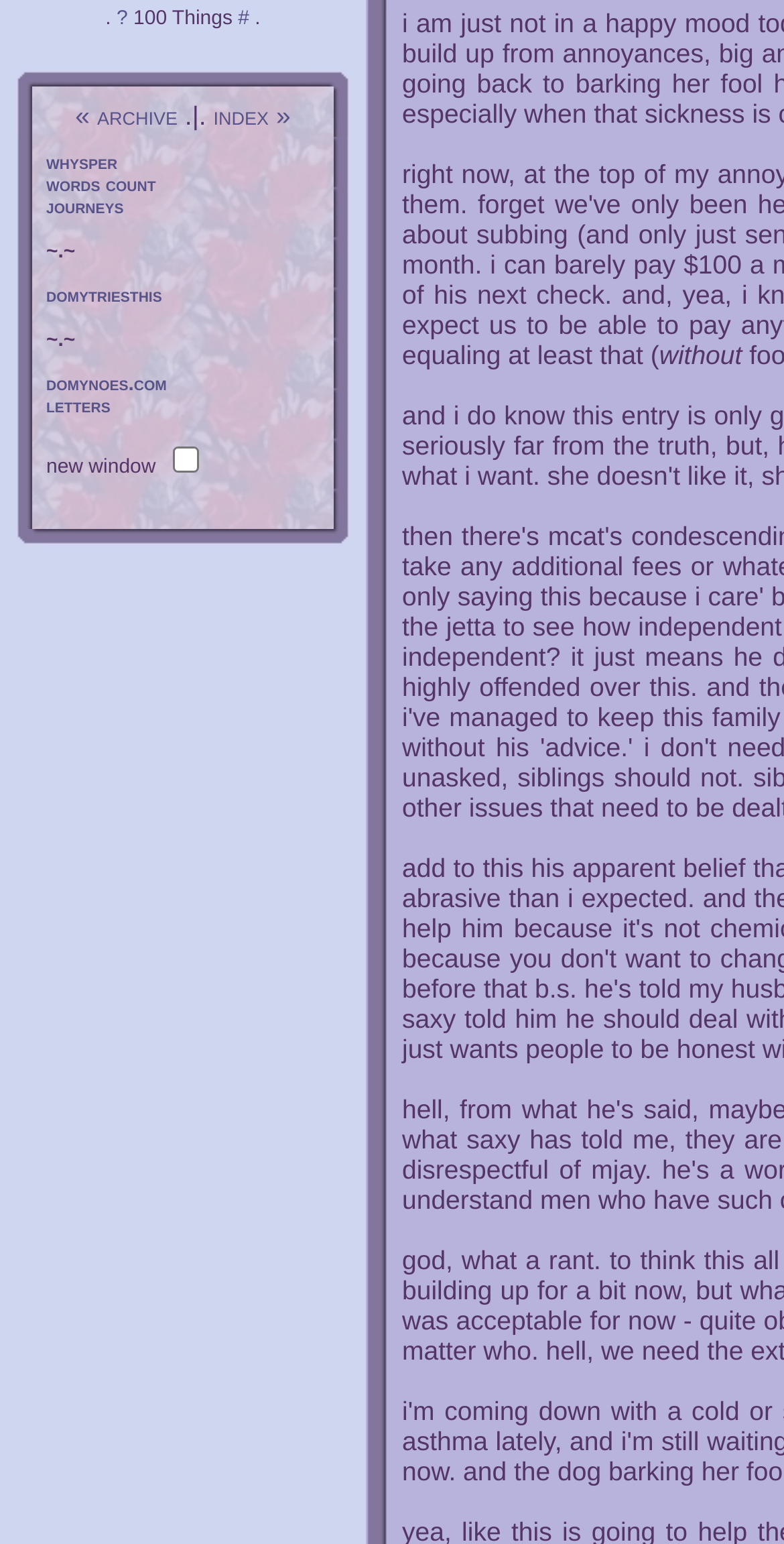Provide the bounding box coordinates of the HTML element described as: "#". The bounding box coordinates should be four float numbers between 0 and 1, i.e., [left, top, right, bottom].

[0.304, 0.005, 0.318, 0.02]